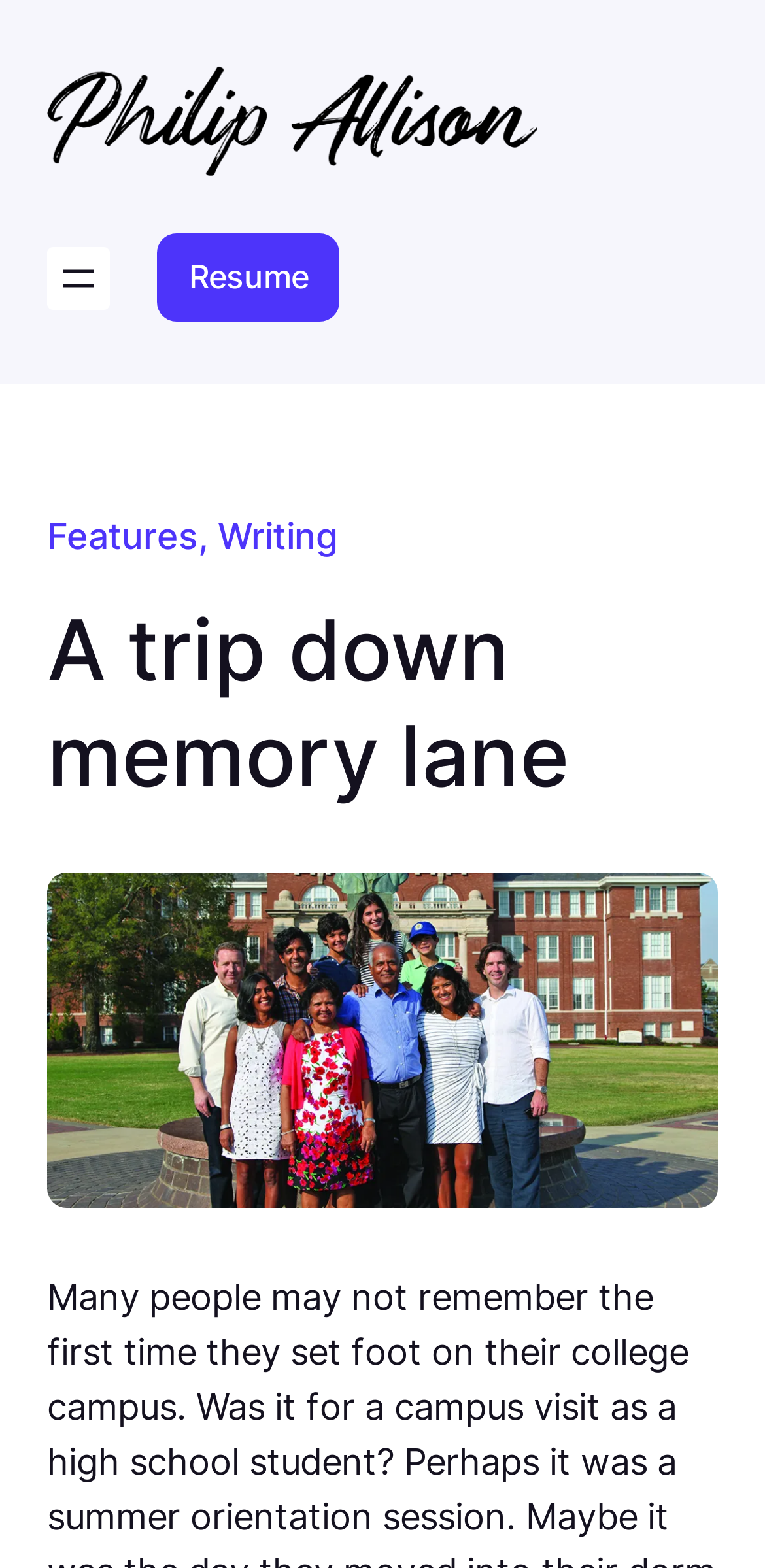Respond with a single word or phrase to the following question:
What is the author's name?

Philip Allison